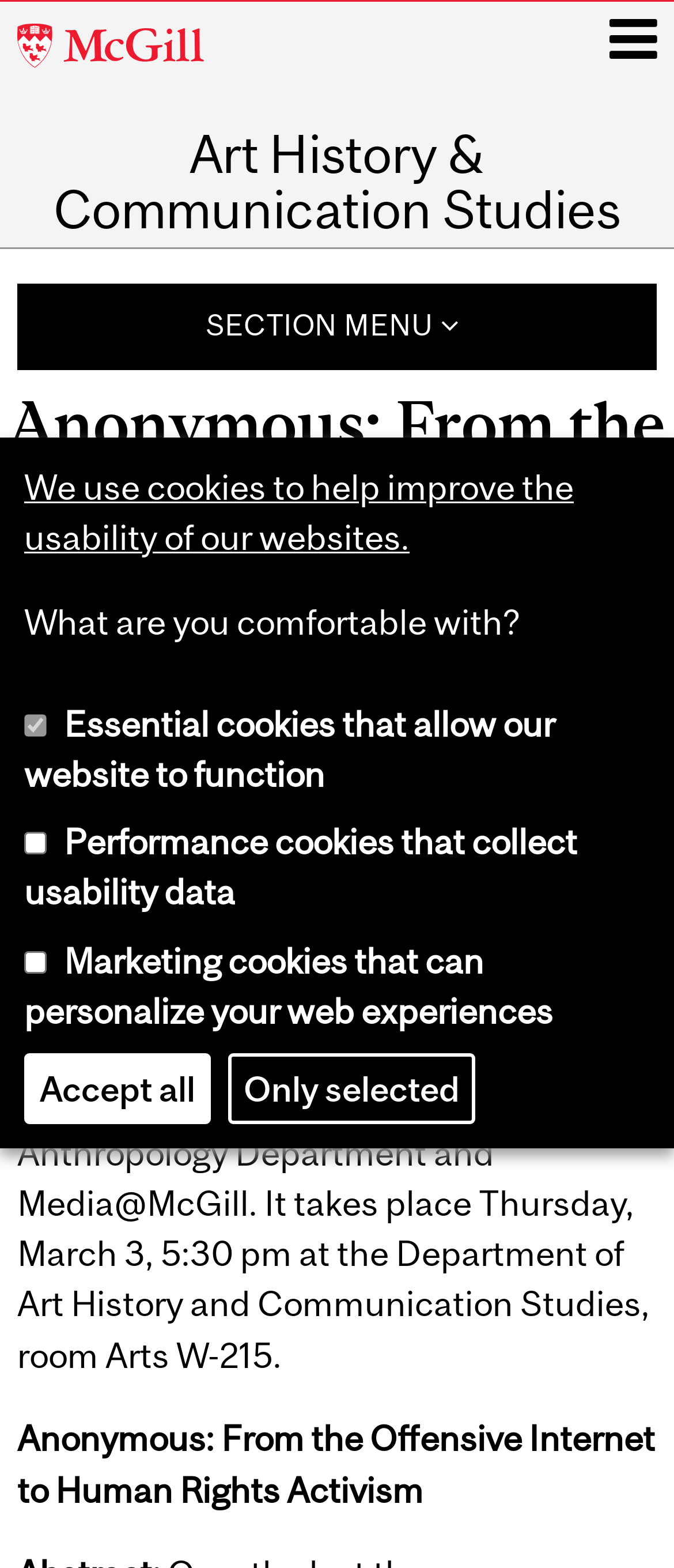Determine the bounding box coordinates for the HTML element mentioned in the following description: "Art History & Communication Studies". The coordinates should be a list of four floats ranging from 0 to 1, represented as [left, top, right, bottom].

[0.0, 0.08, 1.0, 0.151]